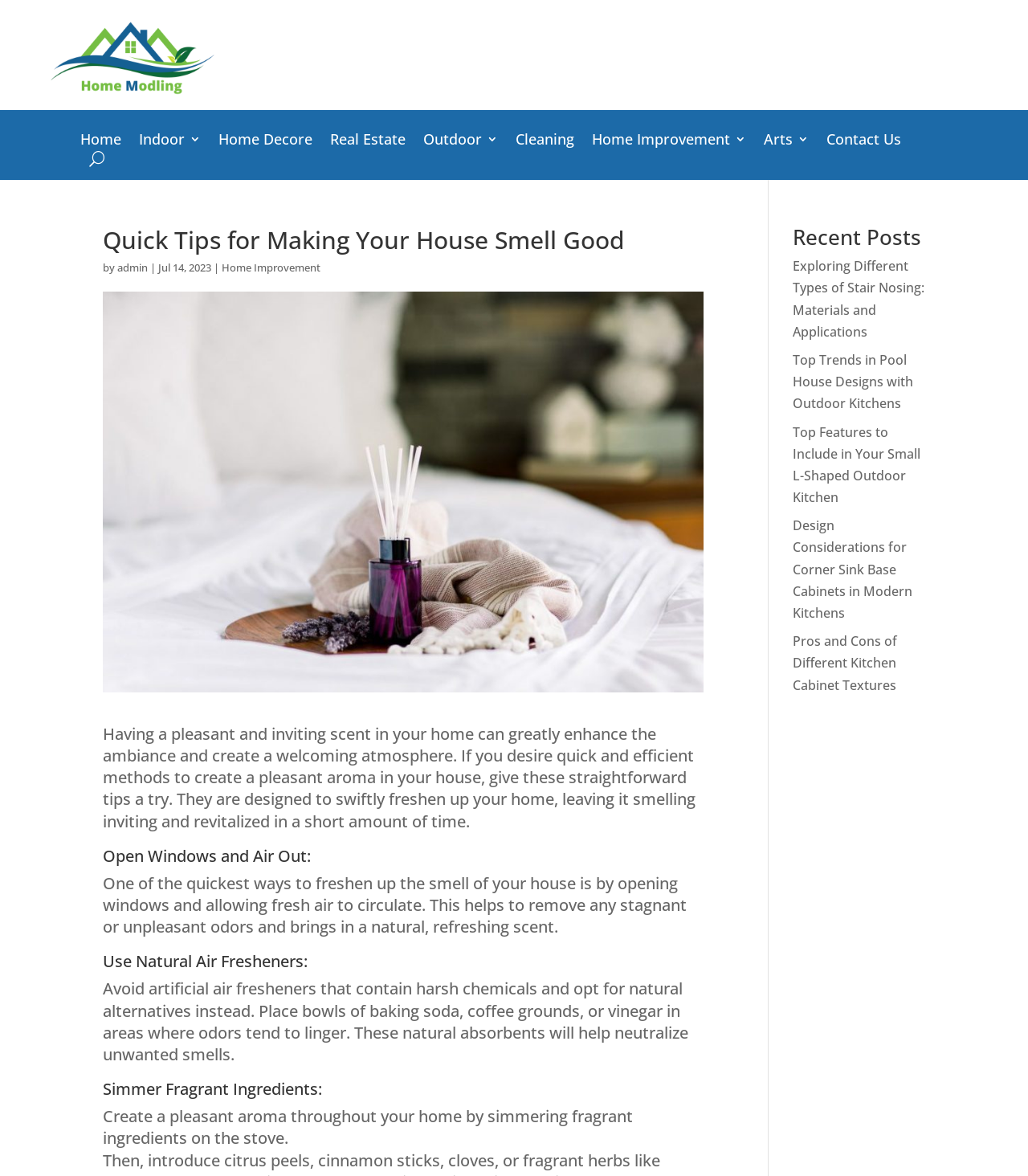Please identify the bounding box coordinates of the element that needs to be clicked to perform the following instruction: "Visit the 'Home Improvement' page".

[0.216, 0.221, 0.312, 0.234]